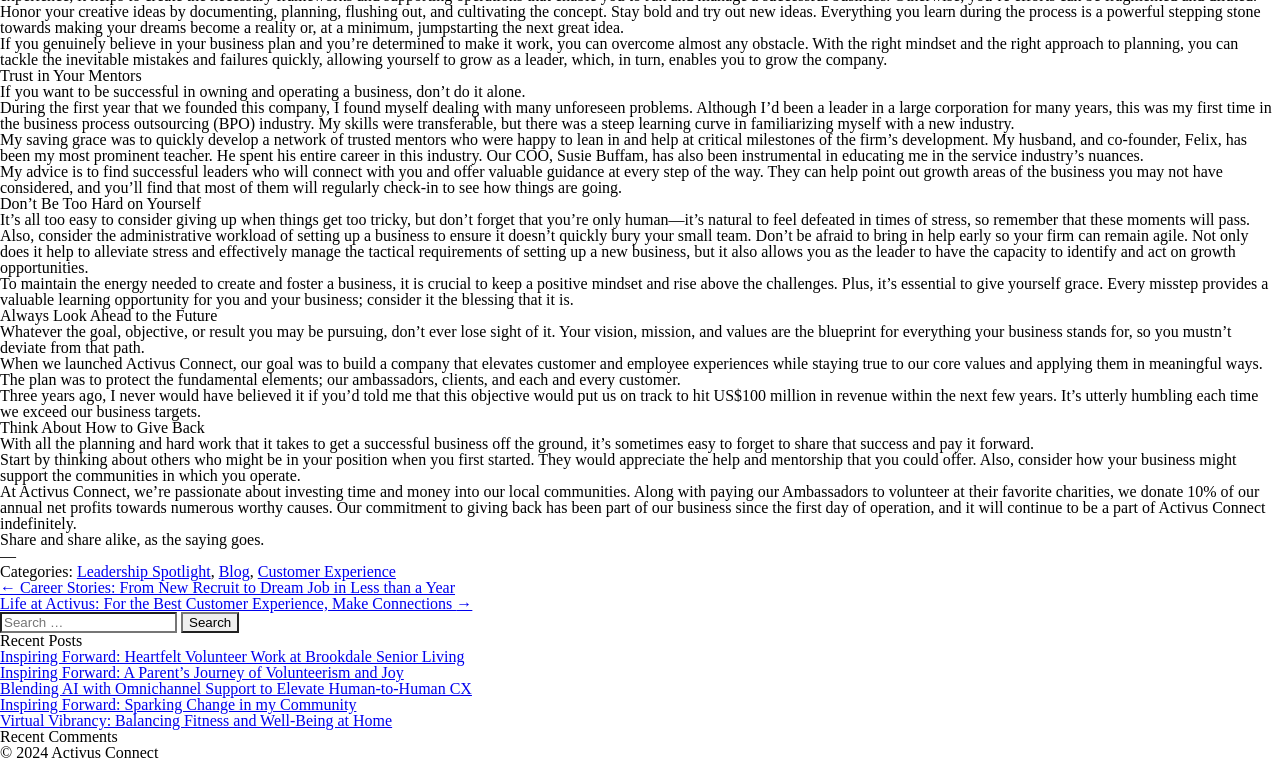Please determine the bounding box coordinates of the clickable area required to carry out the following instruction: "Show related articles". The coordinates must be four float numbers between 0 and 1, represented as [left, top, right, bottom].

None